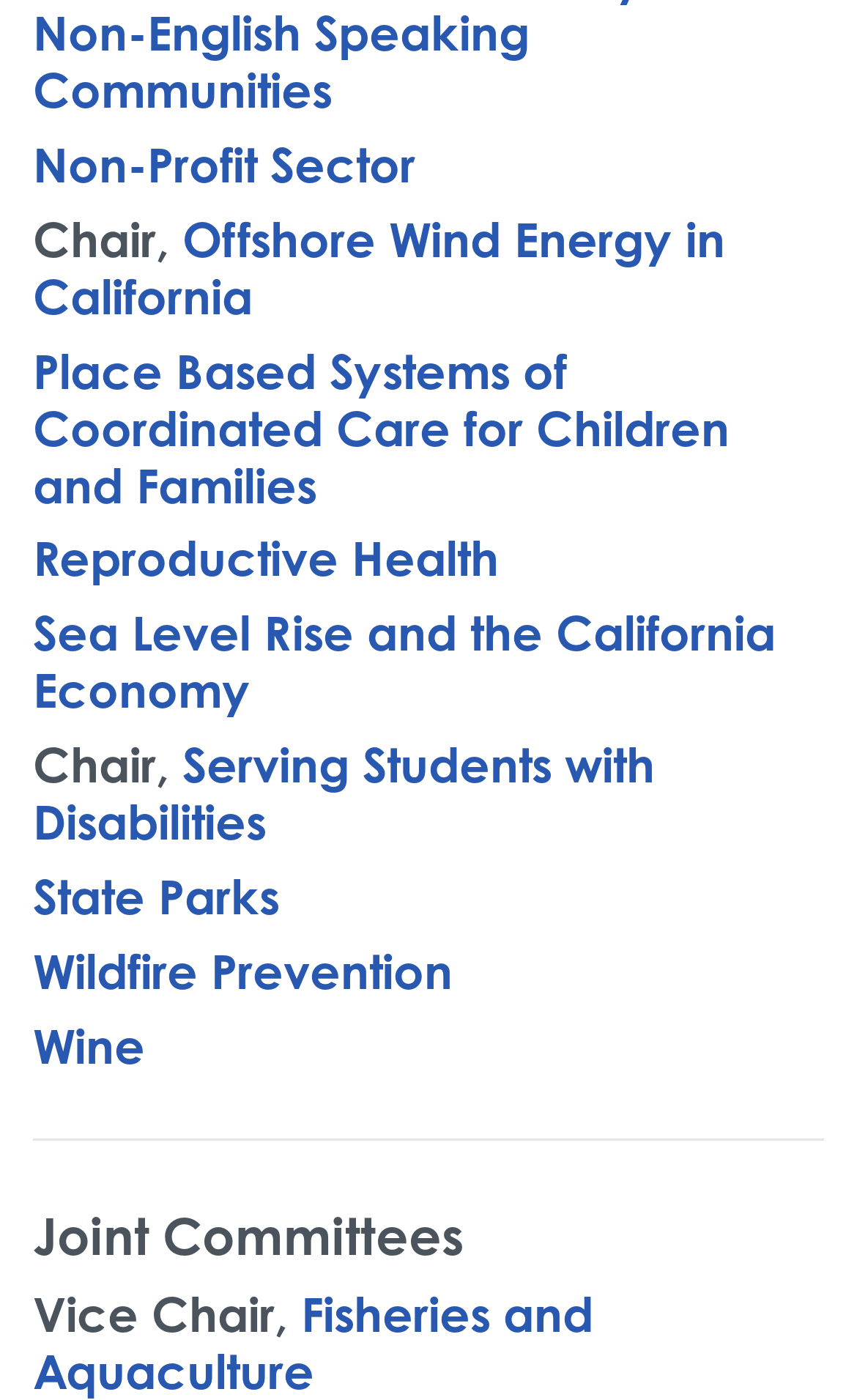How many links are there under 'Place Based Systems of Coordinated Care for Children and Families'?
Refer to the image and answer the question using a single word or phrase.

1